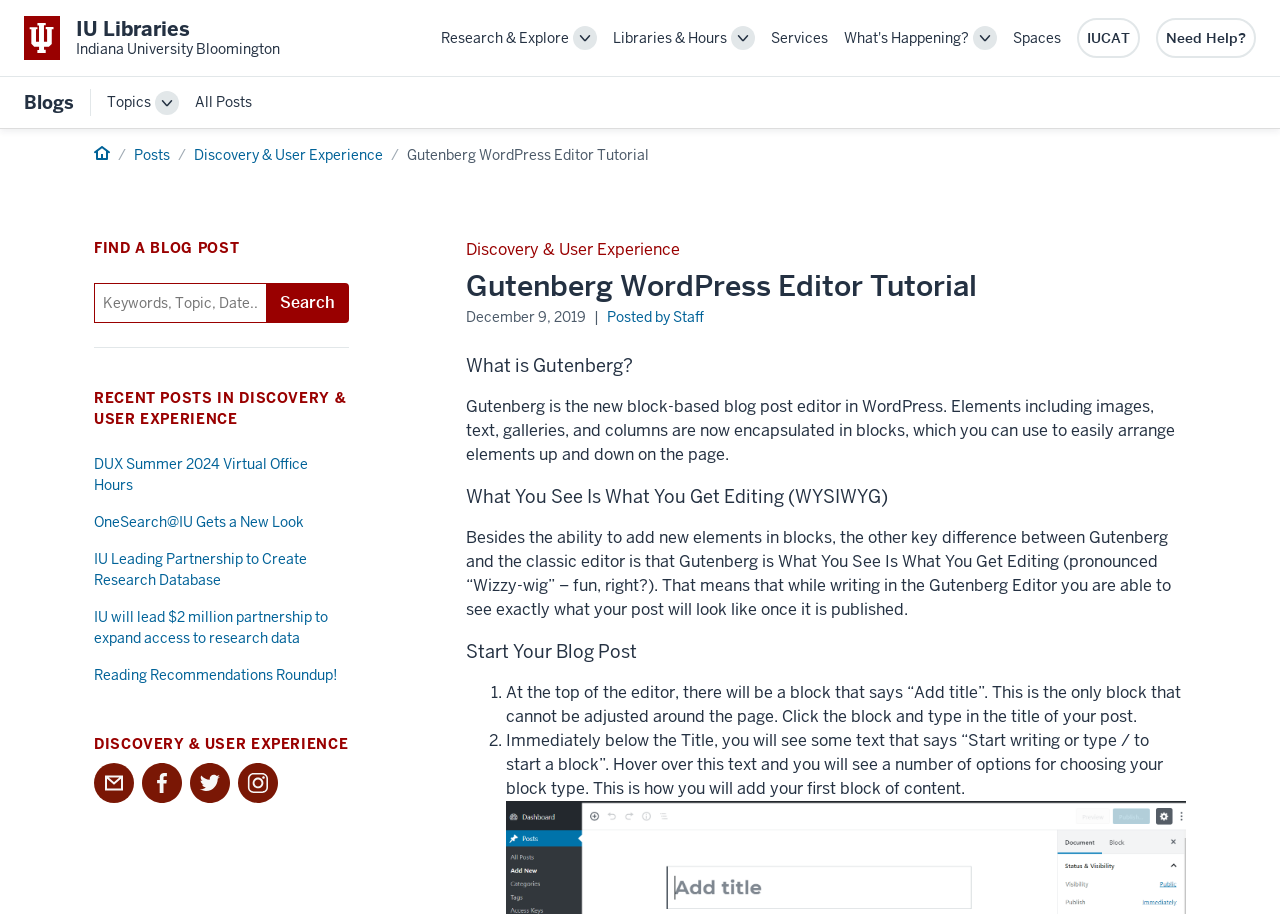Please find the bounding box for the UI element described by: "Toggle Sub-navigation".

[0.76, 0.028, 0.779, 0.055]